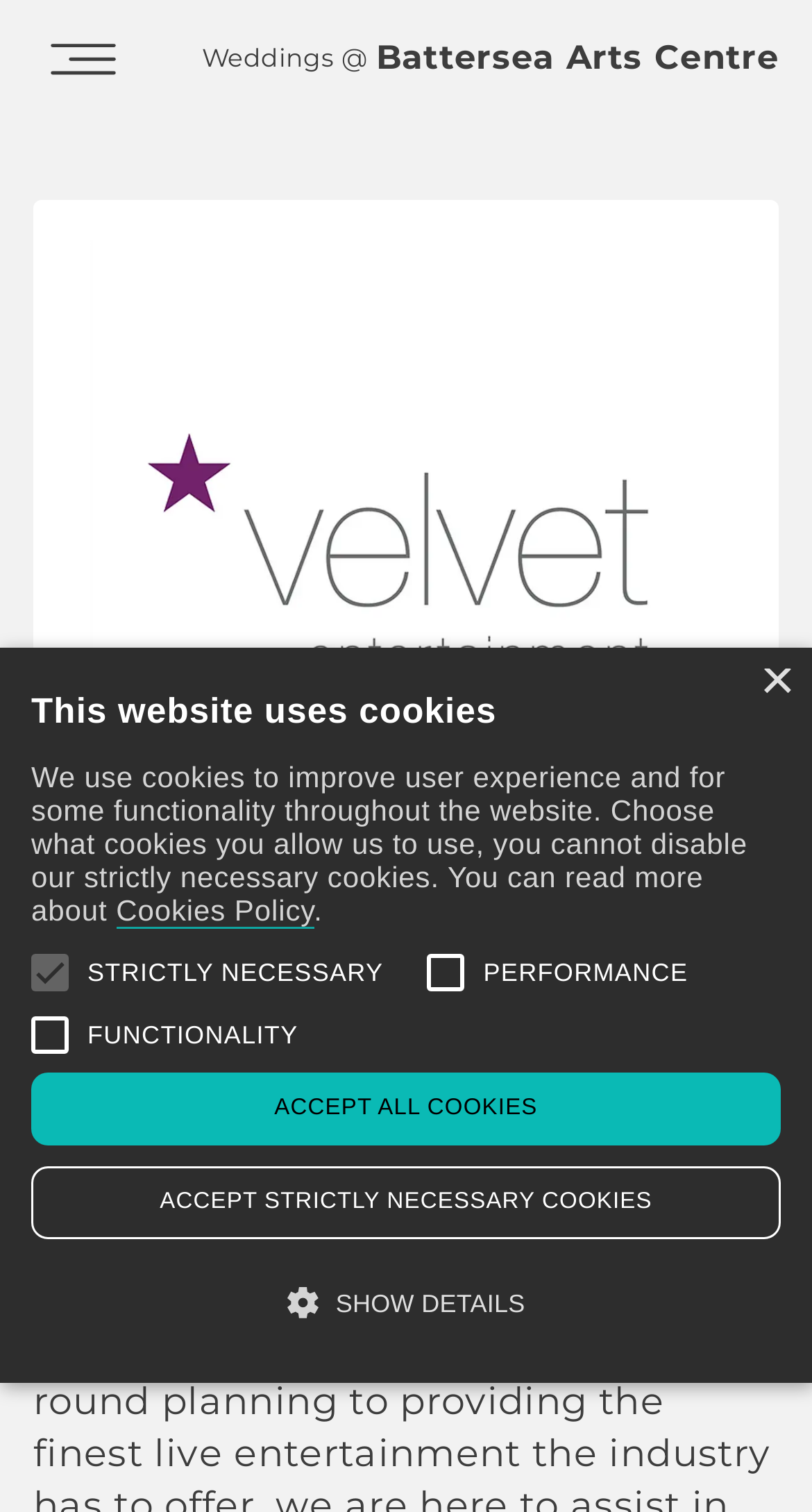Identify the bounding box coordinates of the section that should be clicked to achieve the task described: "Click Weddings @".

[0.249, 0.028, 0.453, 0.048]